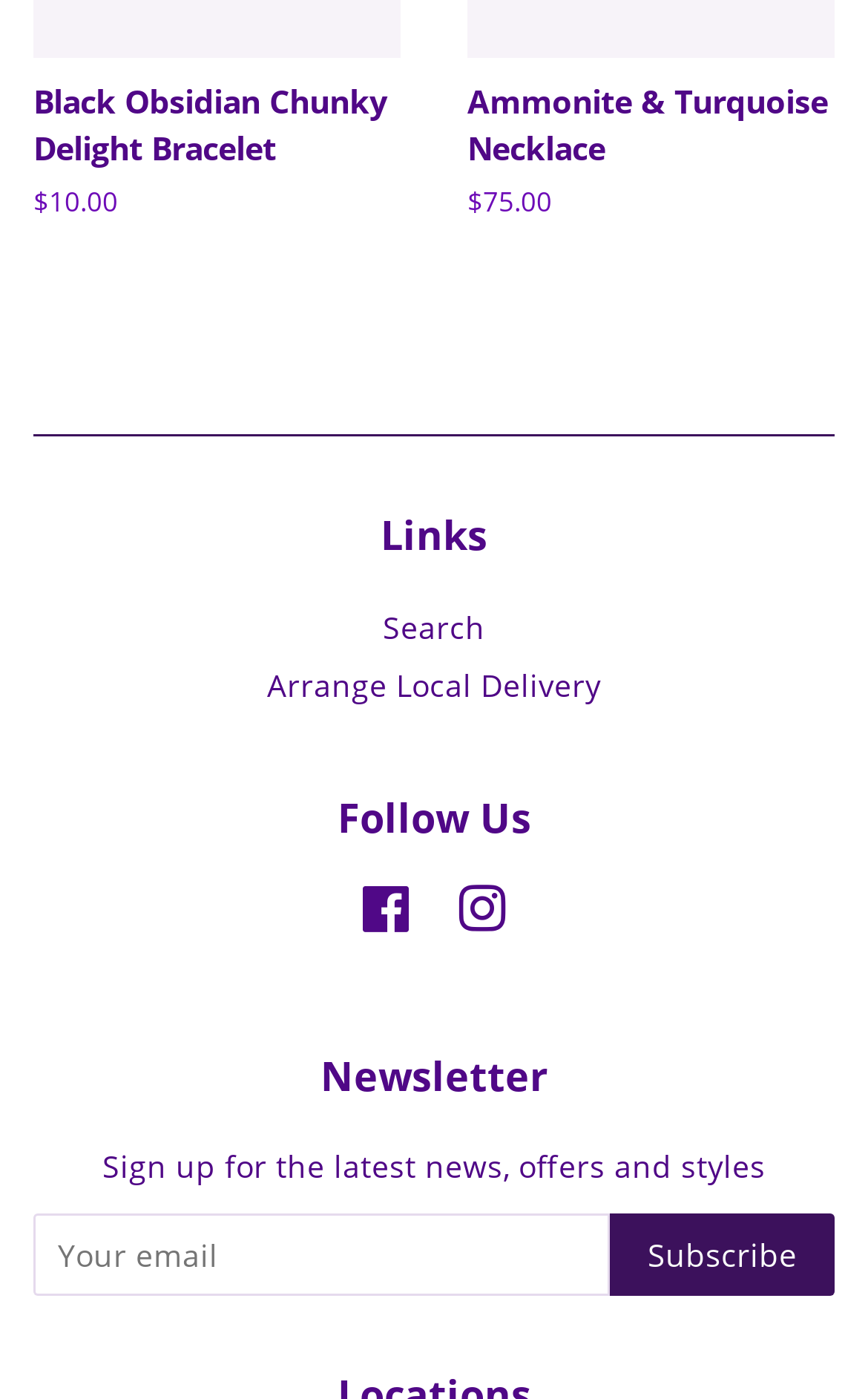What is the purpose of the textbox?
Based on the image, provide a one-word or brief-phrase response.

Enter email